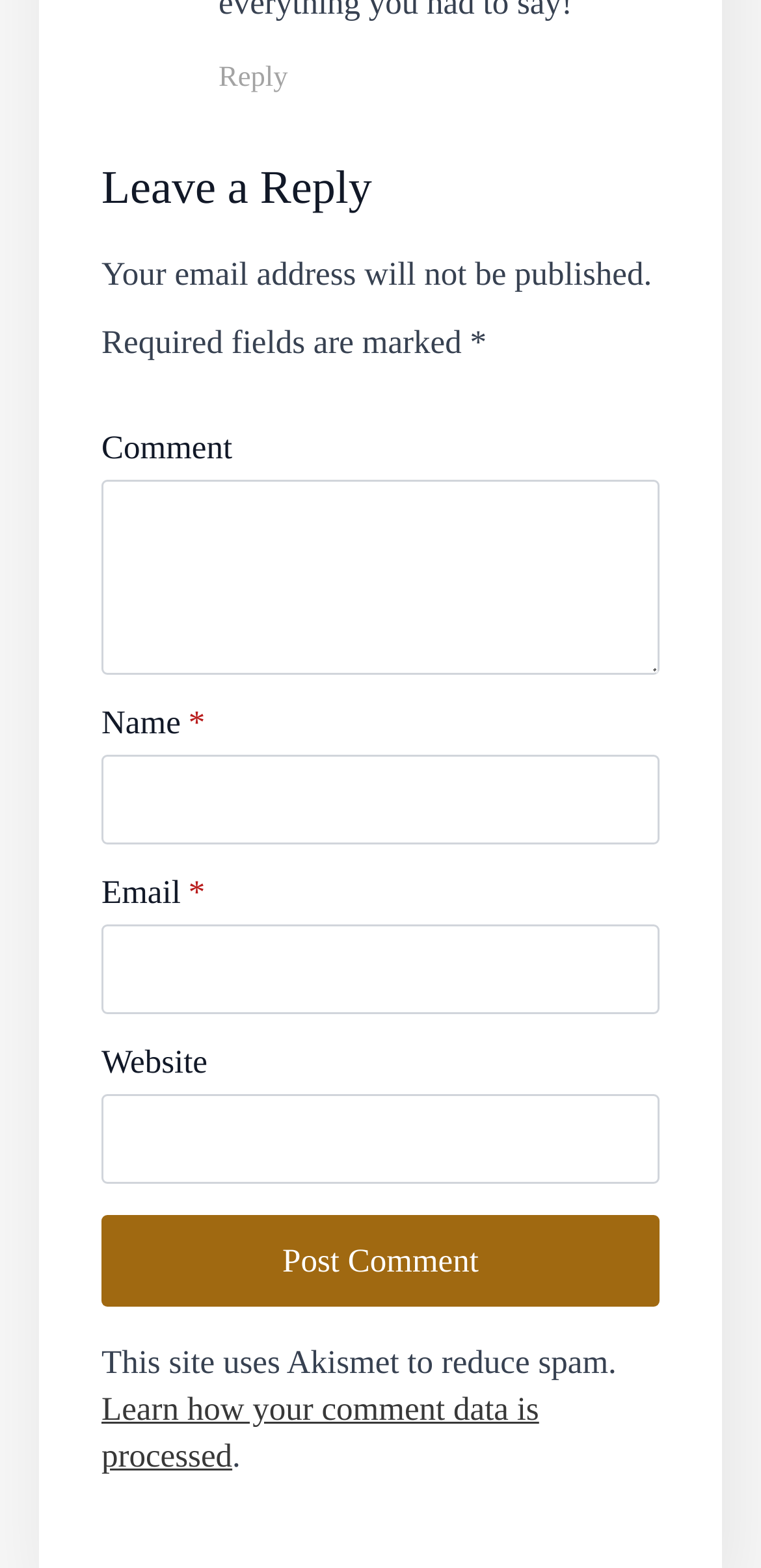What happens to comment data on this site?
Refer to the image and give a detailed response to the question.

The link 'Learn how your comment data is processed' suggests that the site processes comment data in some way, although the exact details are not provided on this webpage.